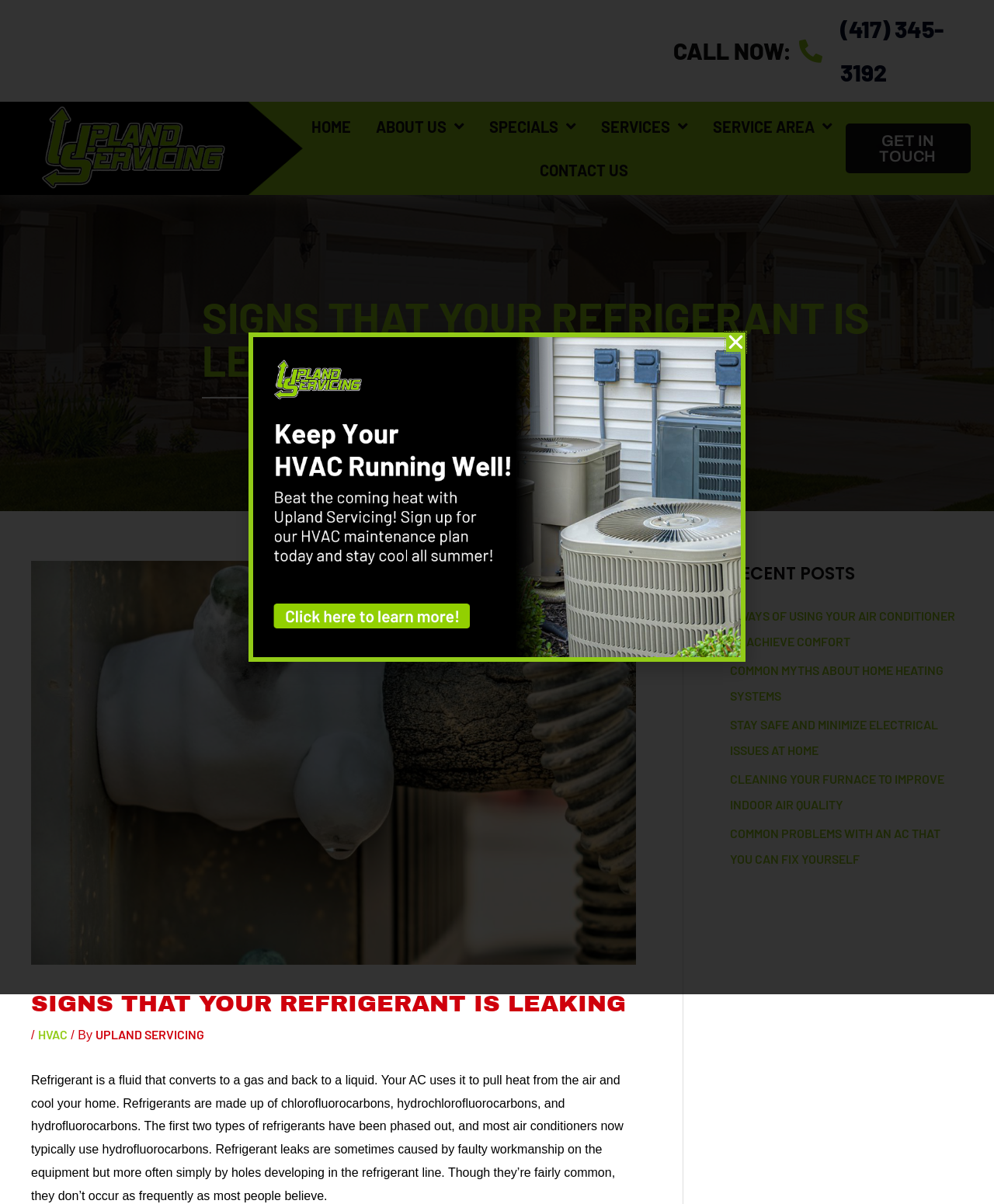Please identify the bounding box coordinates of the area that needs to be clicked to fulfill the following instruction: "Visit the 'HOME' page."

[0.313, 0.087, 0.353, 0.123]